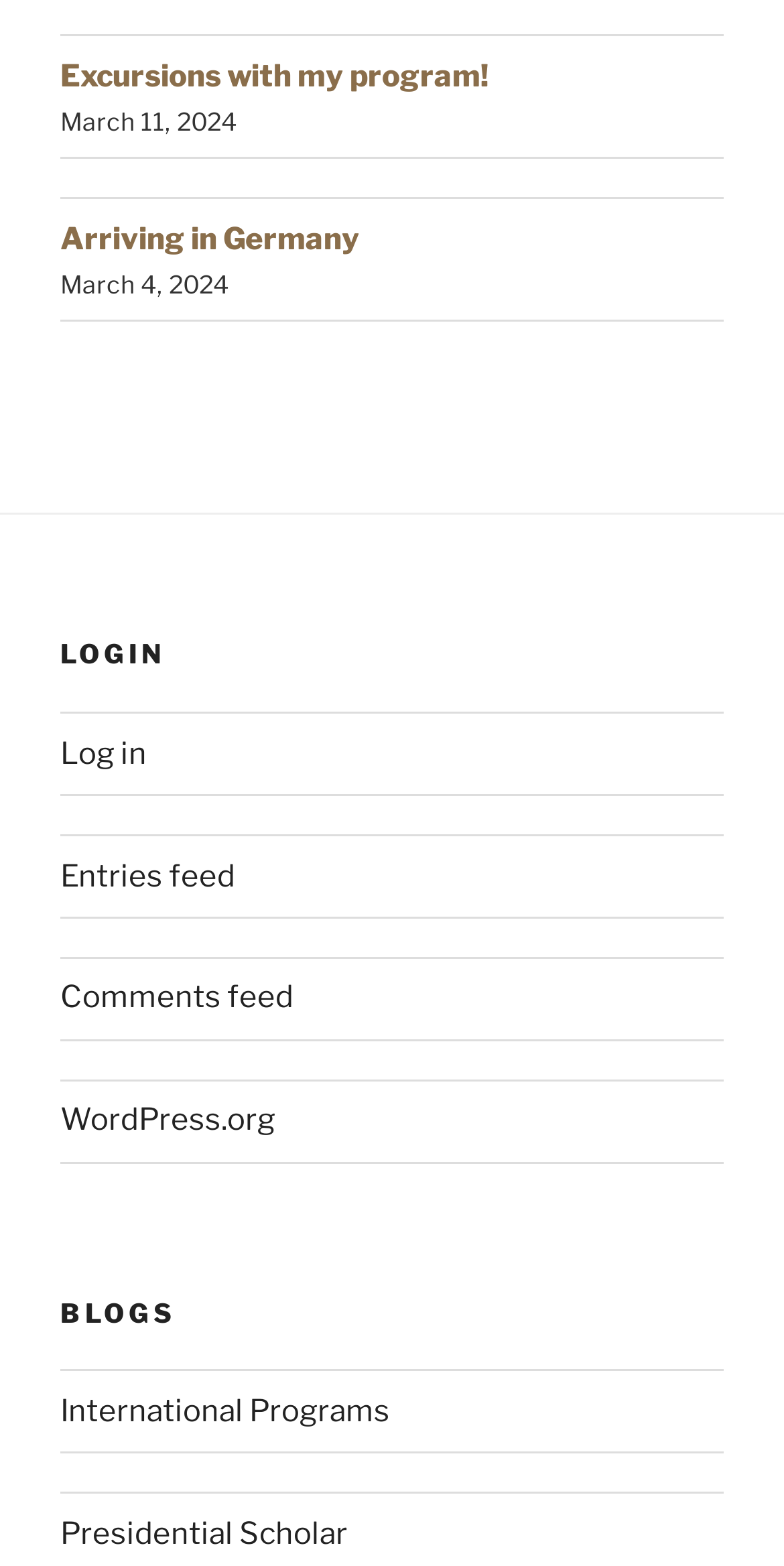Locate the bounding box coordinates of the item that should be clicked to fulfill the instruction: "Visit 'International Programs' blog".

[0.077, 0.889, 0.497, 0.913]